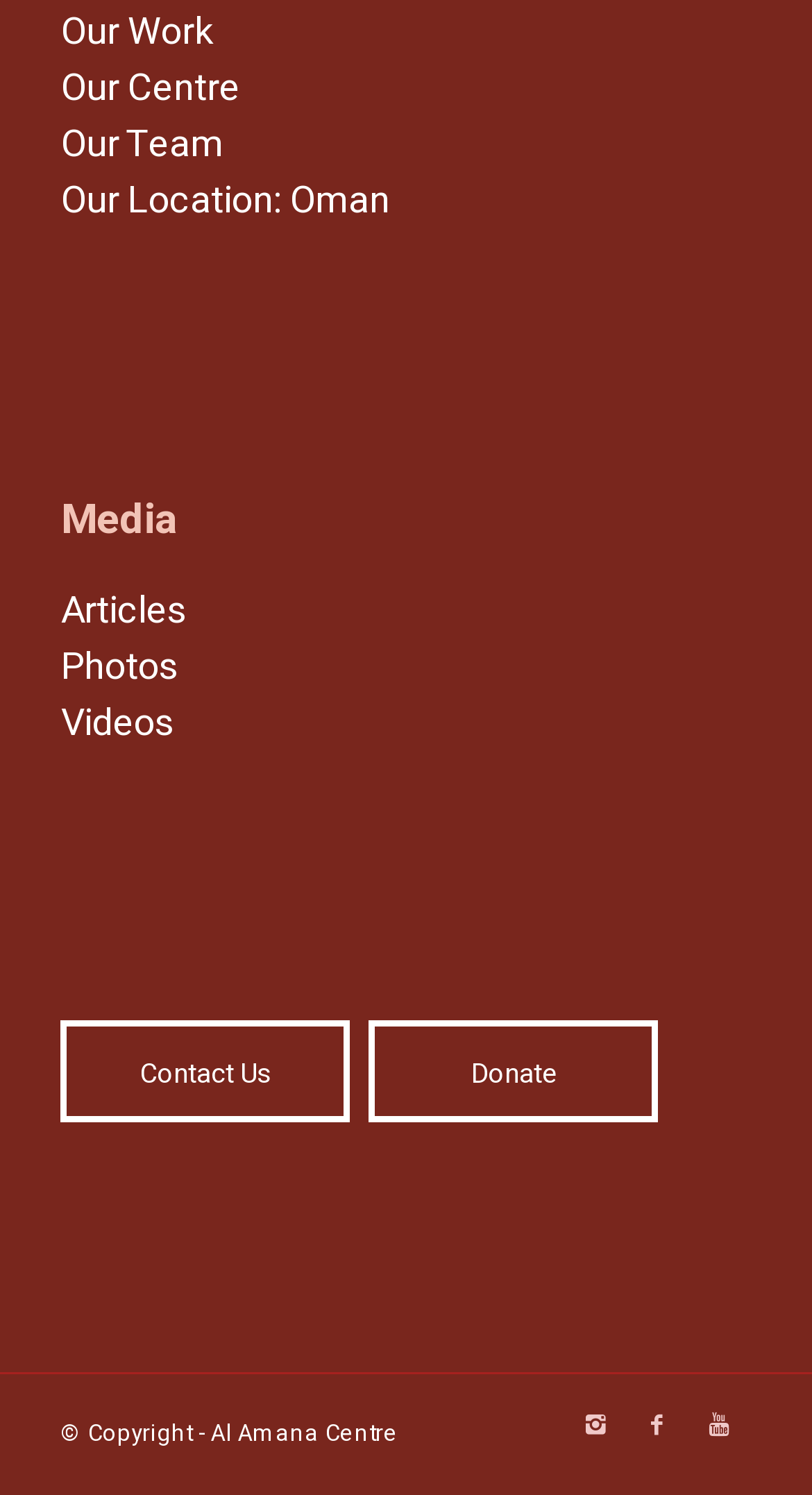Calculate the bounding box coordinates of the UI element given the description: "Our Centre".

[0.075, 0.041, 0.296, 0.079]